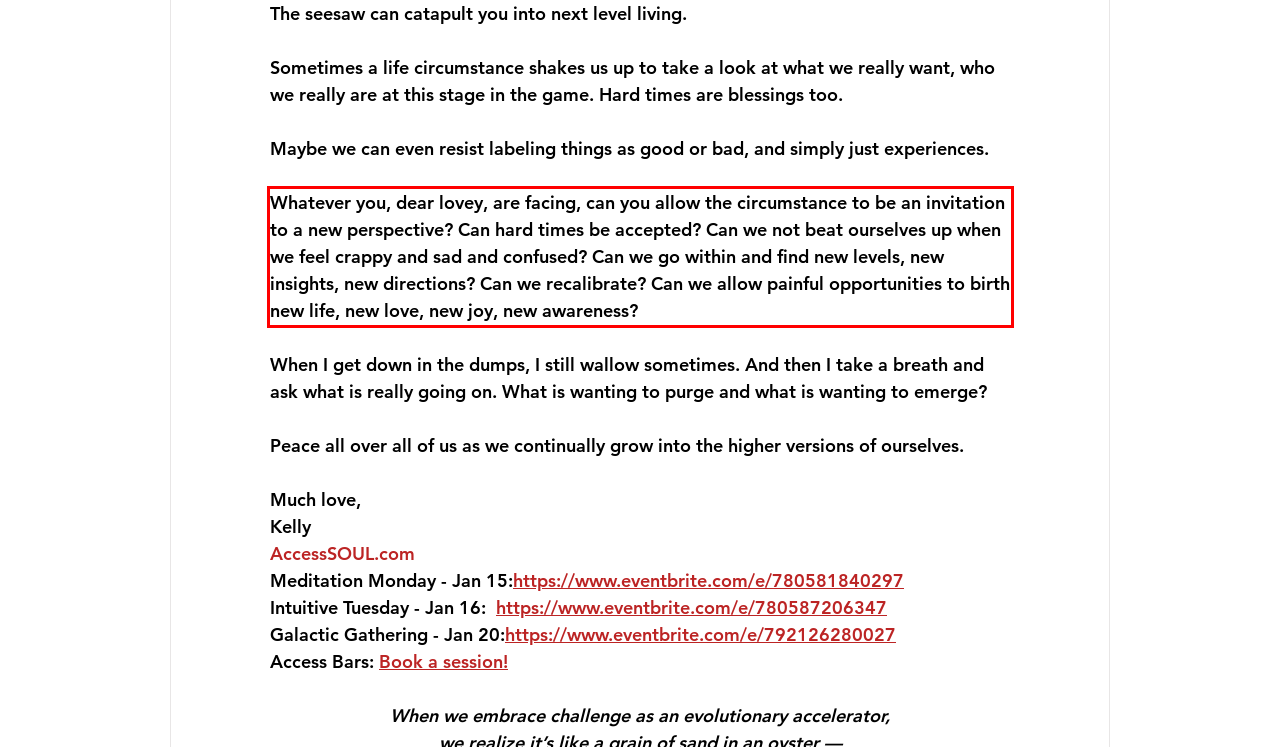Please perform OCR on the text content within the red bounding box that is highlighted in the provided webpage screenshot.

Whatever you, dear lovey, are facing, can you allow the circumstance to be an invitation to a new perspective? Can hard times be accepted? Can we not beat ourselves up when we feel crappy and sad and confused? Can we go within and find new levels, new insights, new directions? Can we recalibrate? Can we allow painful opportunities to birth new life, new love, new joy, new awareness?